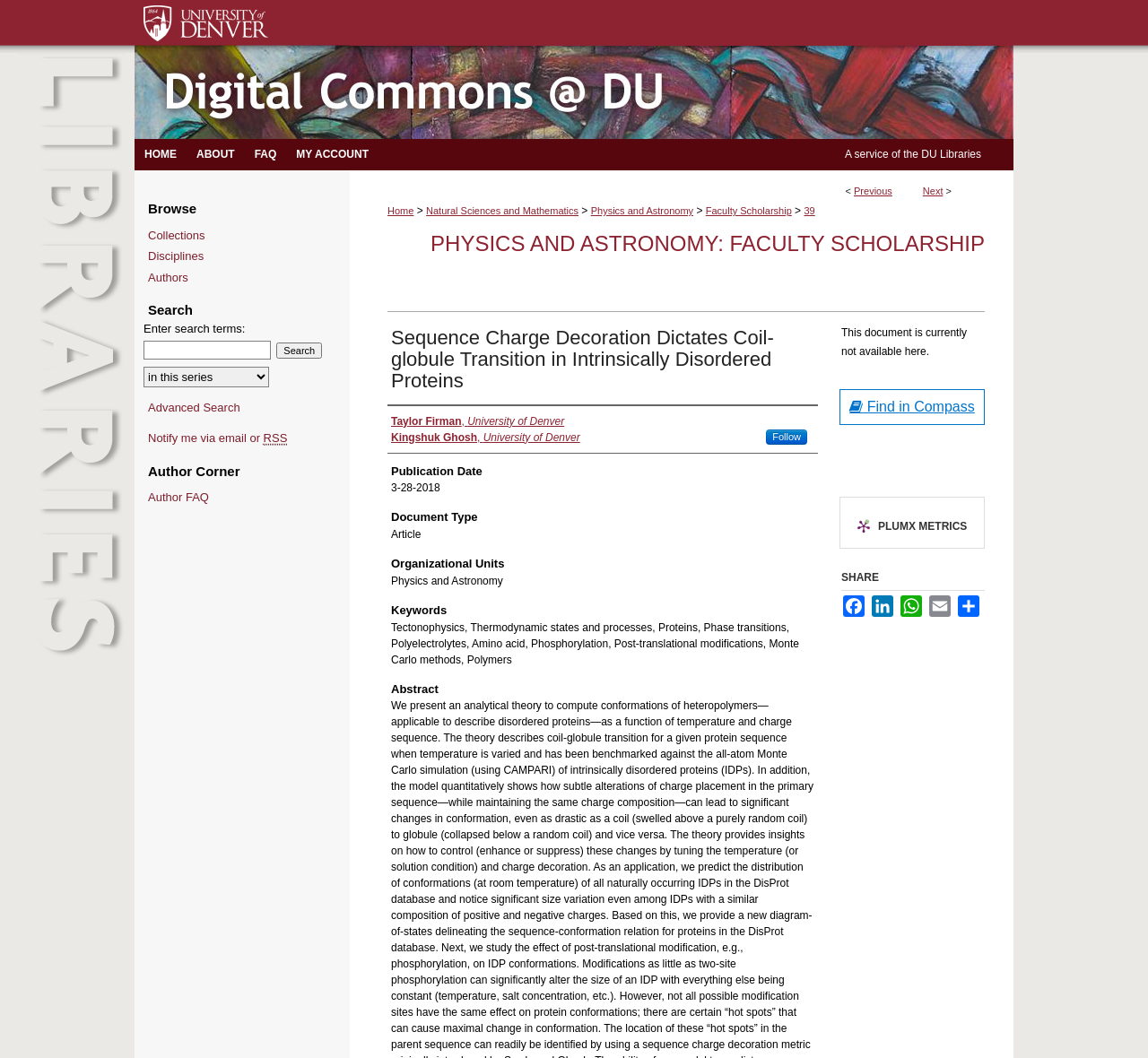Extract the bounding box coordinates for the described element: "Digital Commons @ DU". The coordinates should be represented as four float numbers between 0 and 1: [left, top, right, bottom].

[0.117, 0.043, 0.883, 0.132]